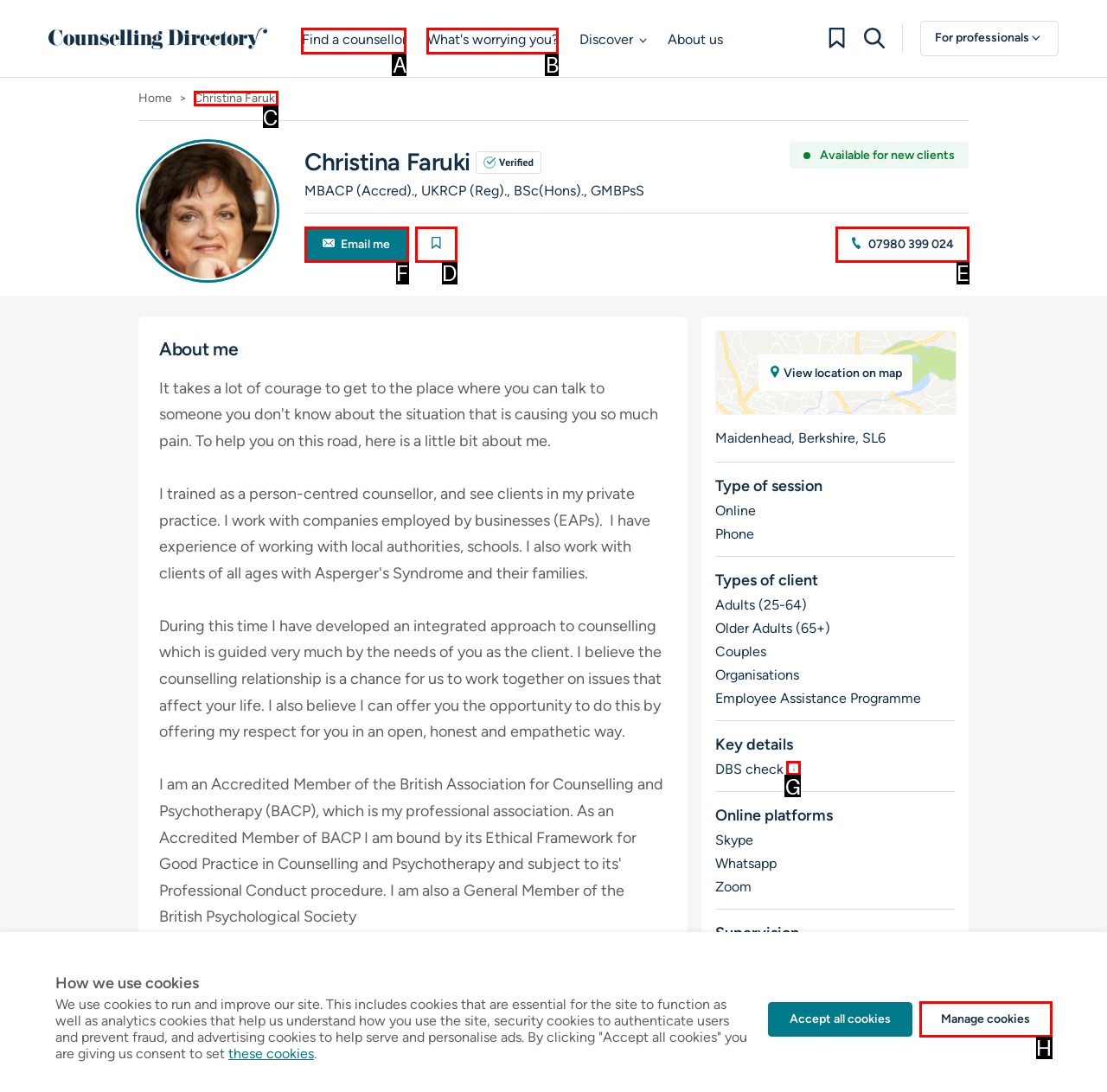Determine the letter of the element you should click to carry out the task: Email the counsellor
Answer with the letter from the given choices.

F